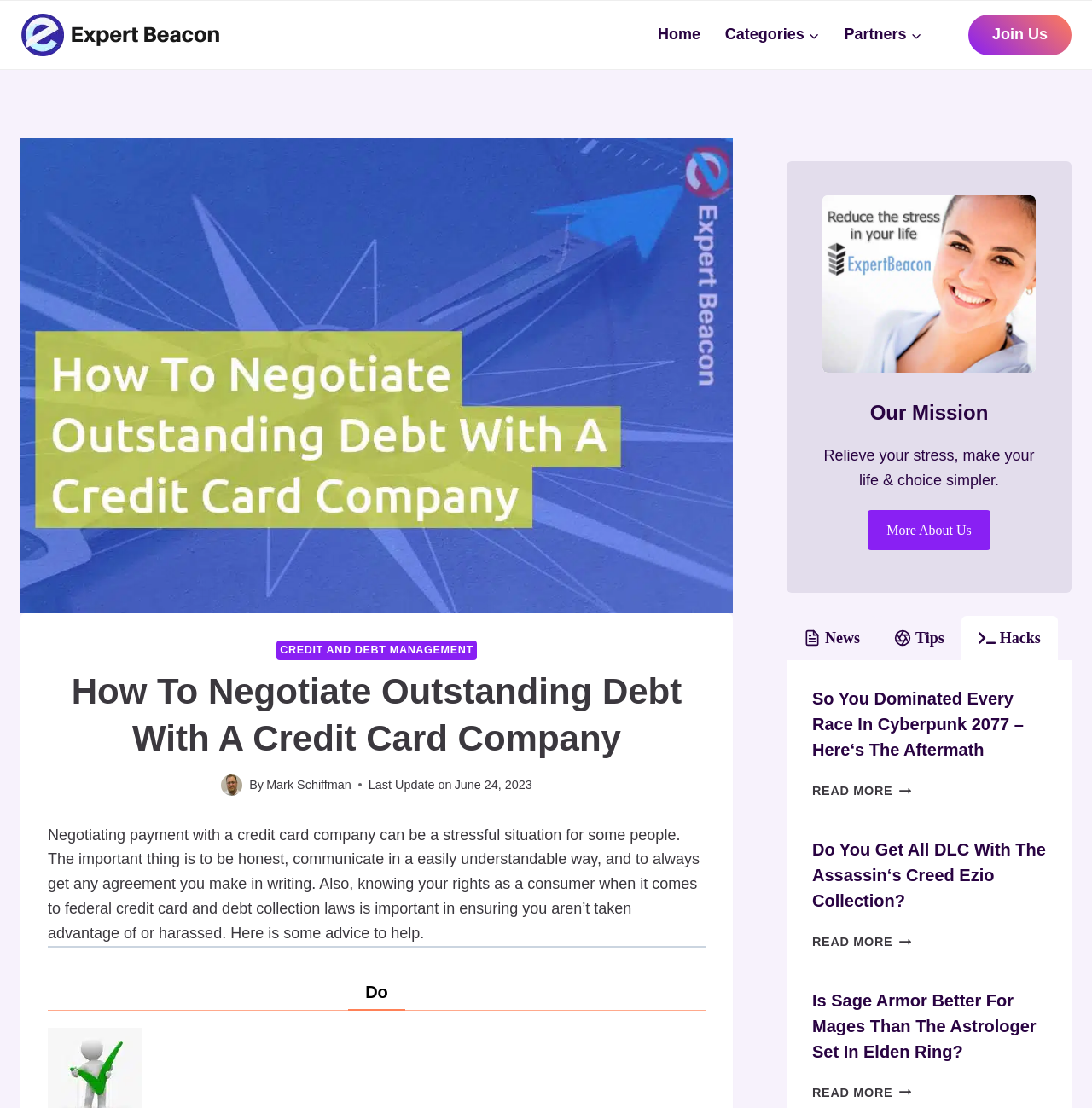What is the mission of ExpertBeacon?
Based on the screenshot, provide a one-word or short-phrase response.

Relieve your stress, make your life & choice simpler